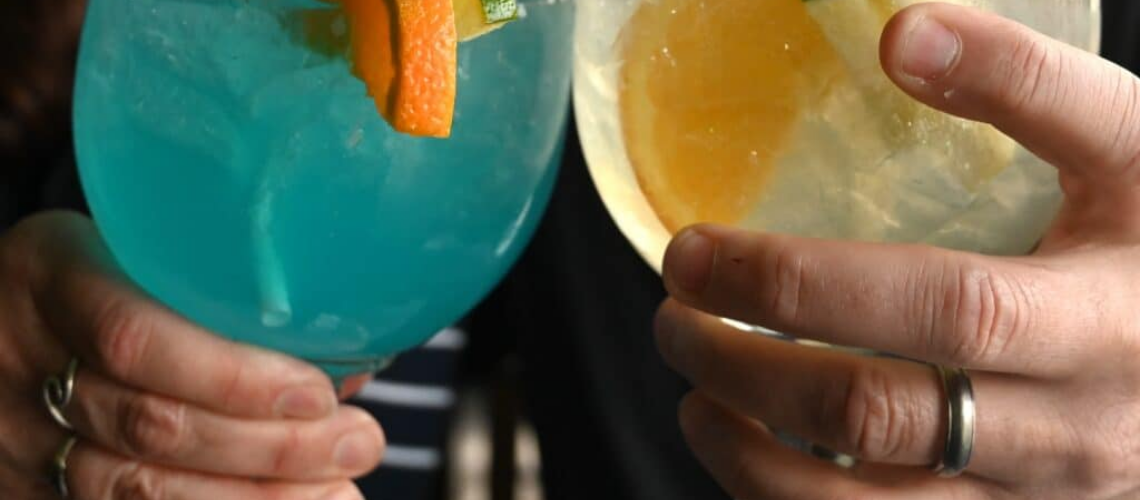What garnish is on the second cocktail?
From the details in the image, answer the question comprehensively.

The caption states that the second cocktail is 'elegantly topped with a slice of lemon', suggesting a classic and citrusy flavor profile.